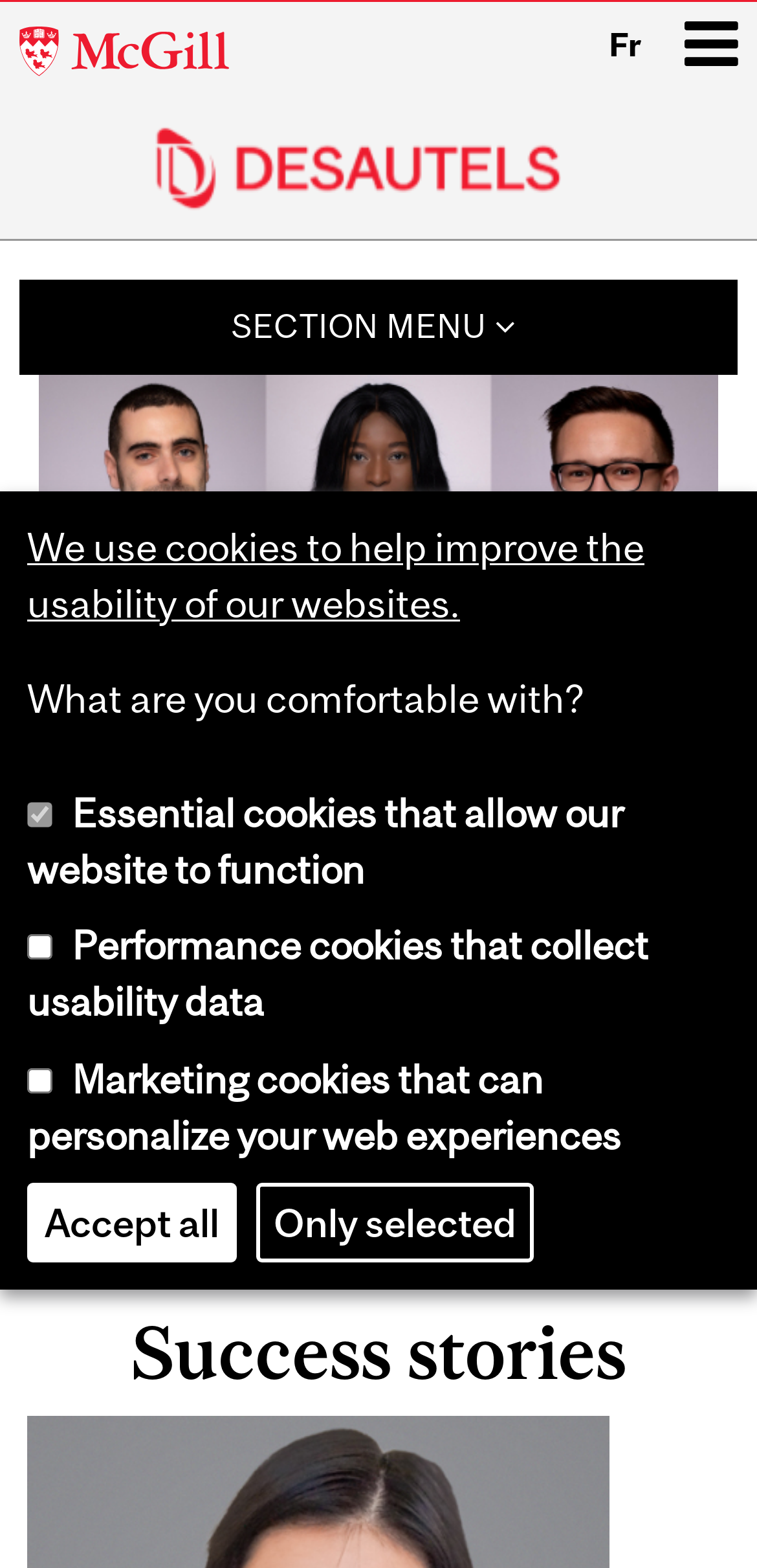Analyze the image and give a detailed response to the question:
What is the purpose of the checkbox section?

I analyzed the checkbox section and found that it is related to cookie preferences, as the text 'What are you comfortable with?' and the options 'Essential cookies', 'Performance cookies', and 'Marketing cookies' suggest that the user is being asked to choose their cookie preferences.